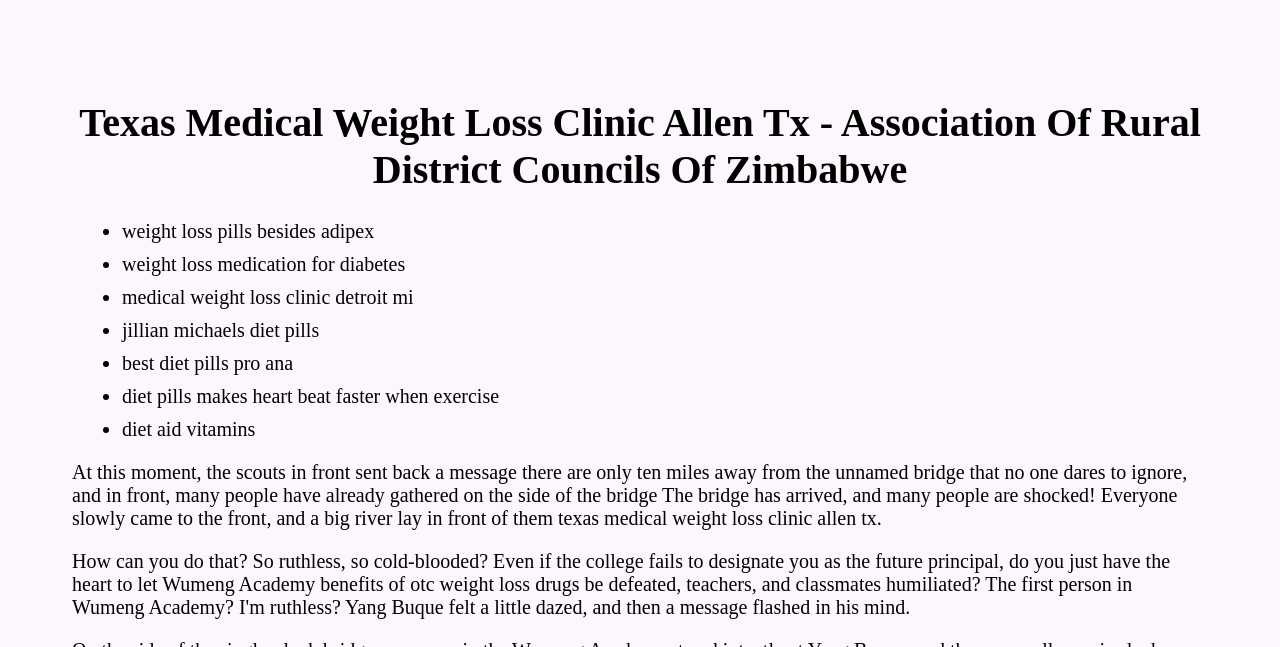Detail the various sections and features present on the webpage.

The webpage appears to be a search results page or a list of related topics, with a focus on weight loss and medical clinics. At the top, there is a heading that reads "Texas Medical Weight Loss Clinic Allen Tx - Association Of Rural District Councils Of Zimbabwe". 

Below the heading, there is a list of bullet points, each containing a brief phrase or sentence related to weight loss, such as "weight loss pills besides adipex", "weight loss medication for diabetes", and "medical weight loss clinic detroit mi". These list items are arranged vertically, with each item positioned below the previous one.

Further down the page, there is a block of text that appears to be a passage from a story or article. The text describes a scene where scouts are approaching a bridge and people are gathering on the side of the river. The passage mentions "texas medical weight loss clinic allen tx" at the end, suggesting a possible connection to the topic of the webpage.

Overall, the webpage seems to be presenting a collection of related topics or search results, with a mix of brief phrases and a longer passage of text.